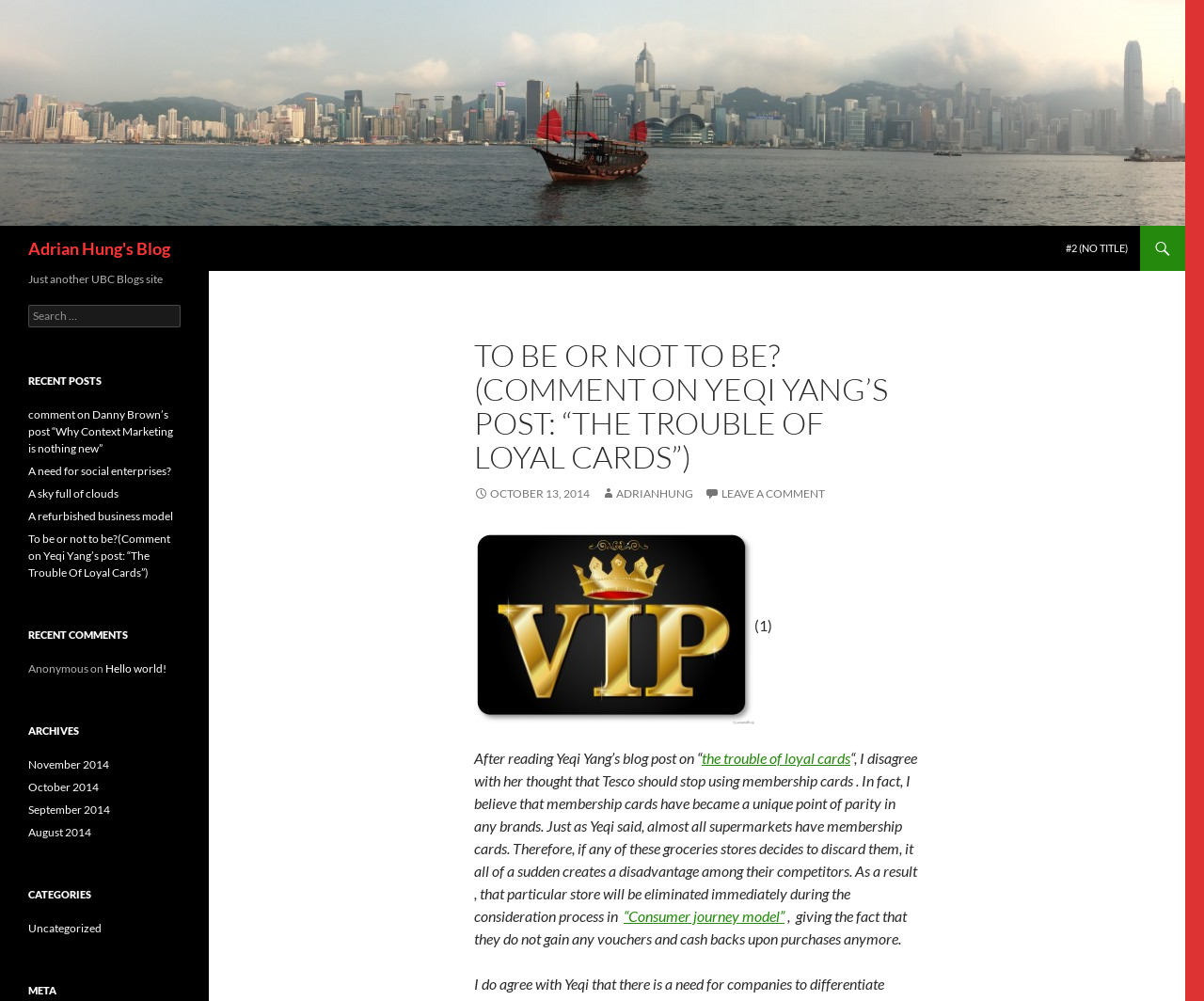Could you locate the bounding box coordinates for the section that should be clicked to accomplish this task: "Get in touch with the company".

None